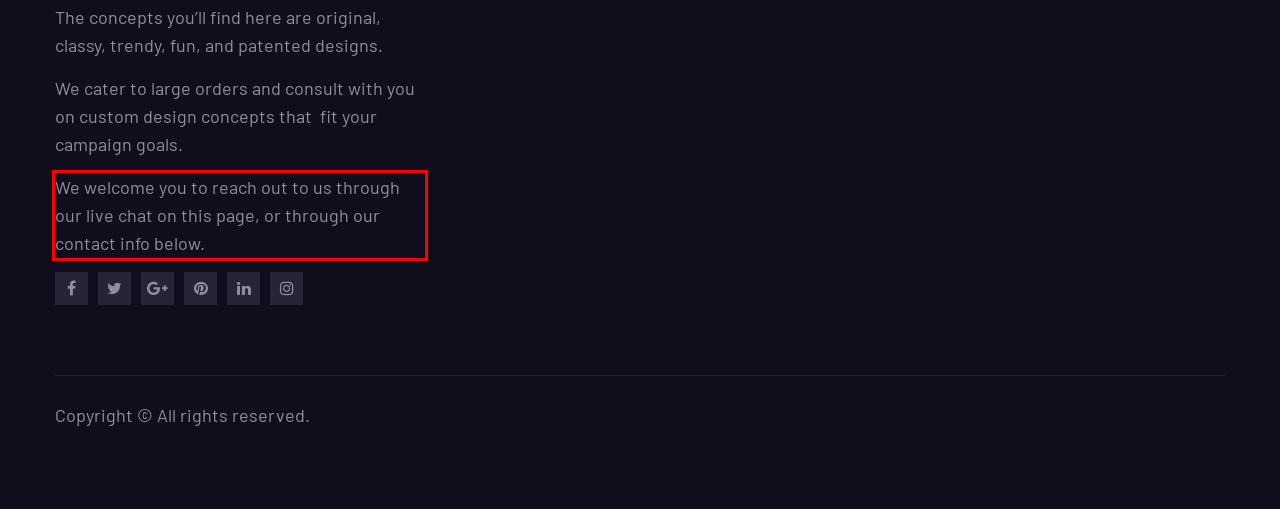Please analyze the screenshot of a webpage and extract the text content within the red bounding box using OCR.

We welcome you to reach out to us through our live chat on this page, or through our contact info below.